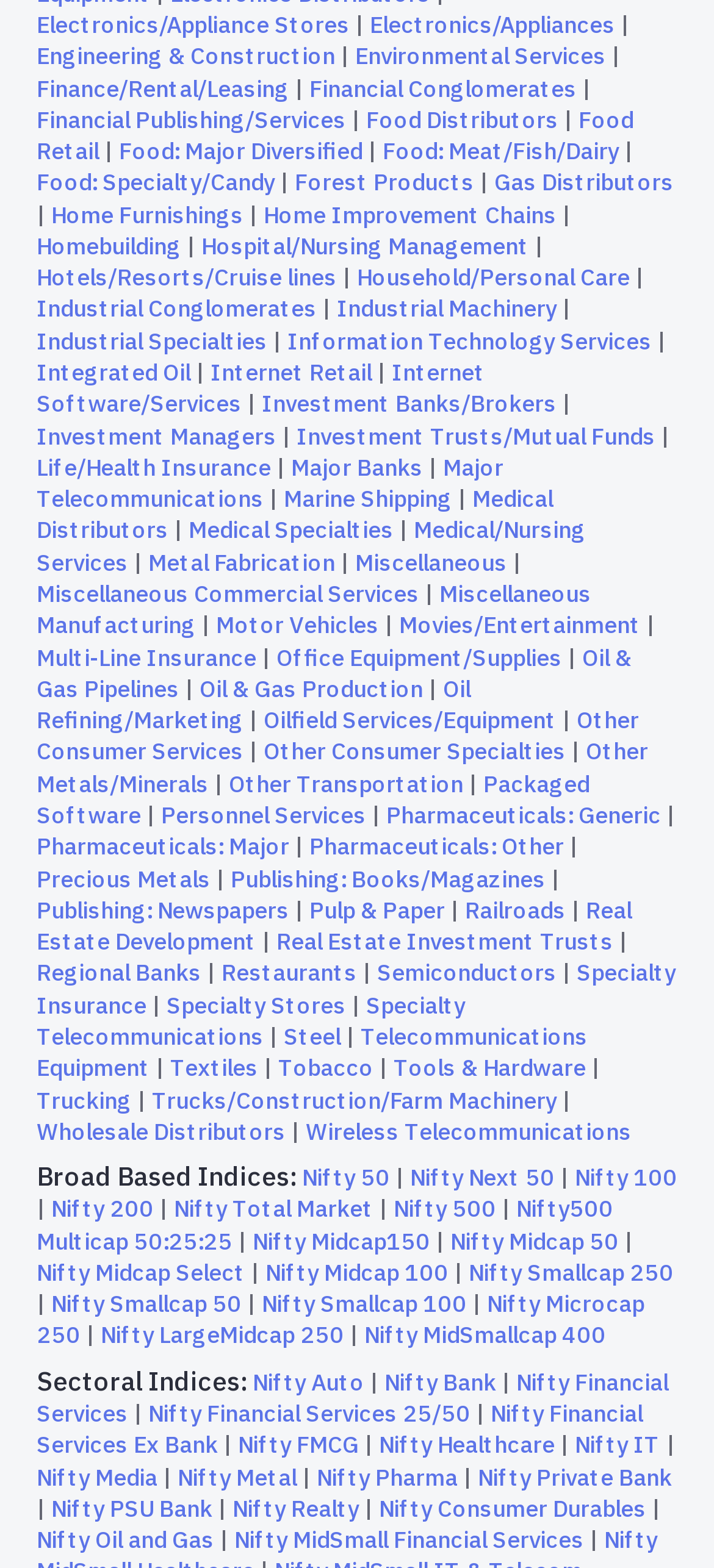What is the category of 'Food Distributors'?
Please provide a comprehensive answer based on the visual information in the image.

Based on the webpage, 'Food Distributors' is a link that appears in the middle of the page, and it is categorized under 'Food'.